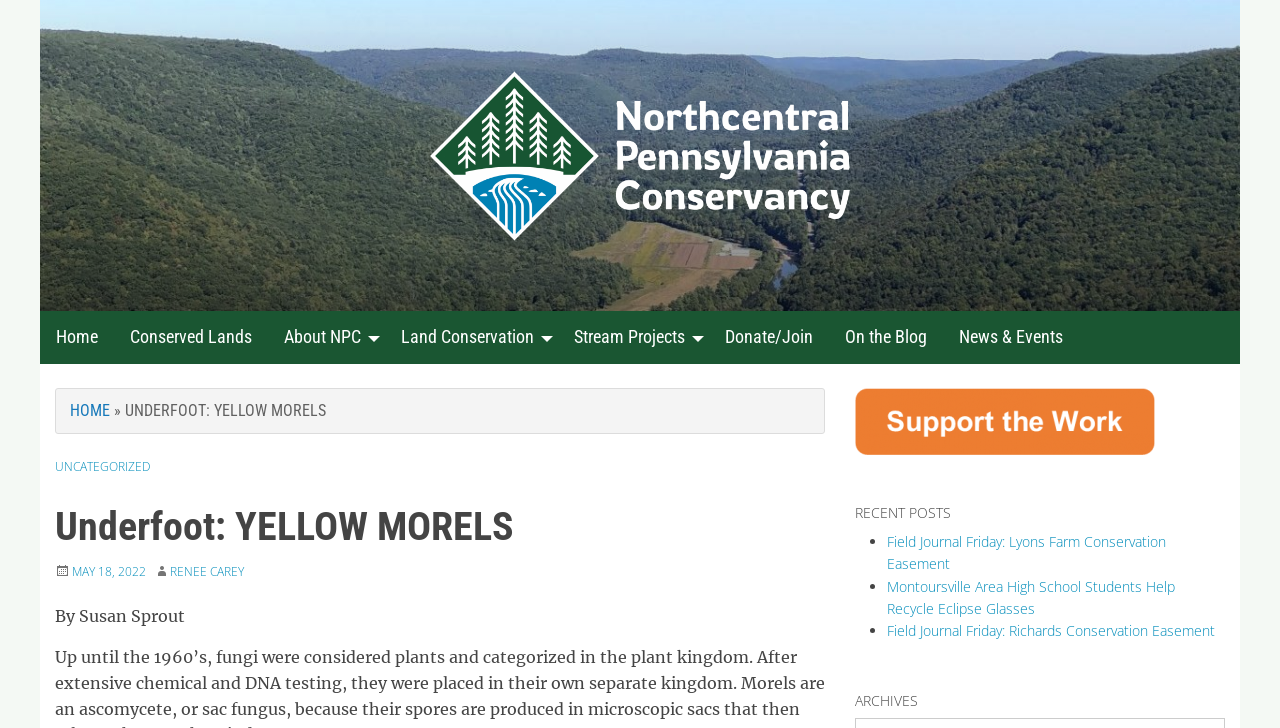Answer with a single word or phrase: 
What is the category of the blog post?

UNCATEGORIZED